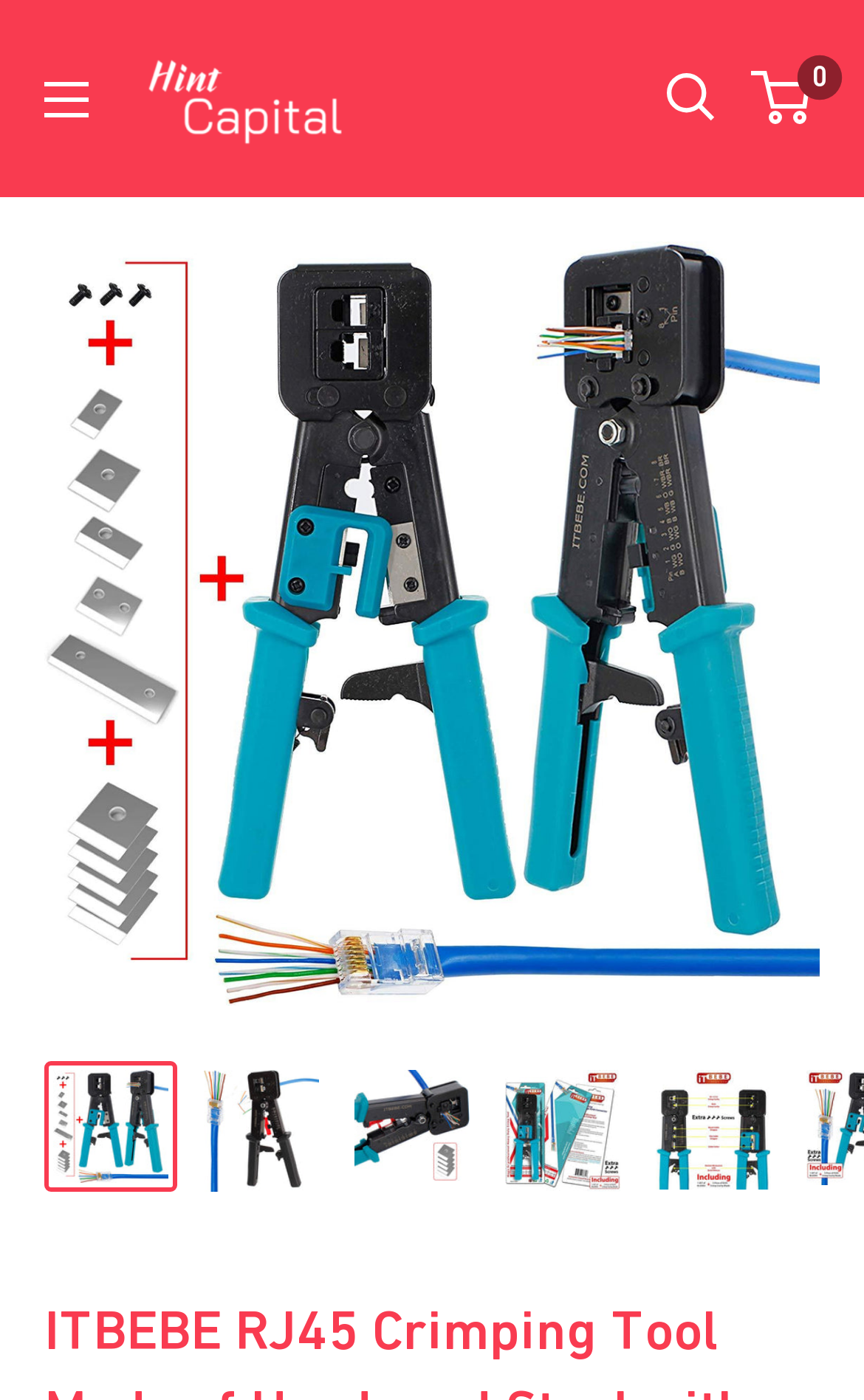Please give a concise answer to this question using a single word or phrase: 
How many buttons are on this webpage?

2